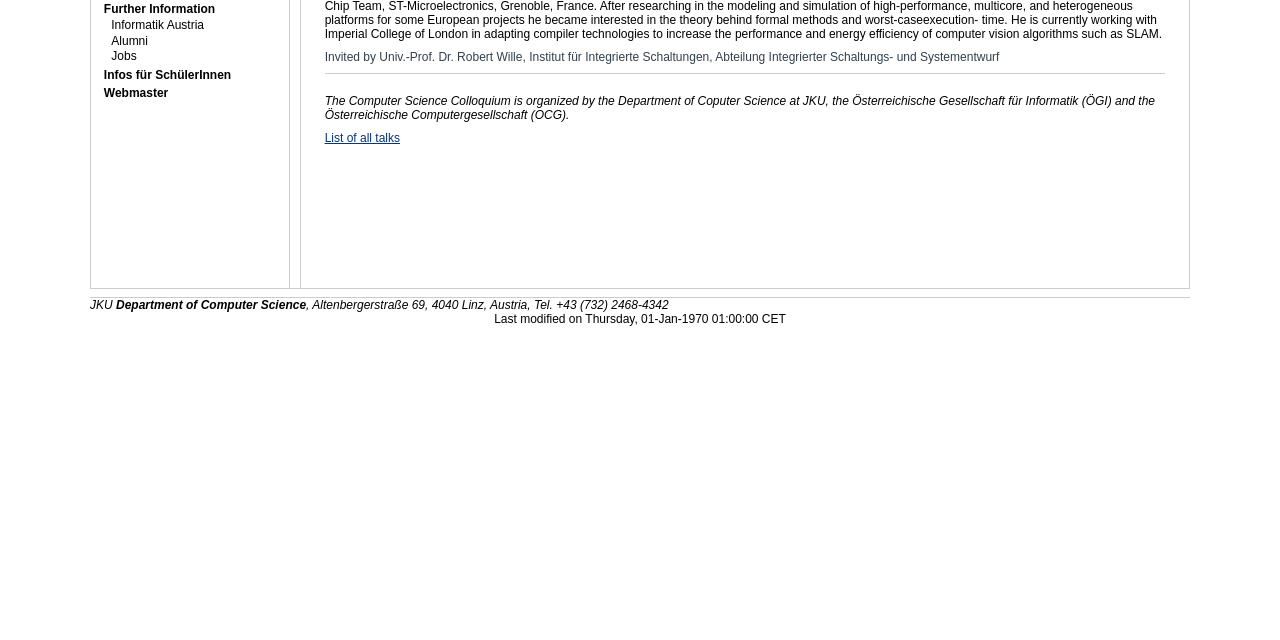Extract the bounding box coordinates for the HTML element that matches this description: "List of all talks". The coordinates should be four float numbers between 0 and 1, i.e., [left, top, right, bottom].

[0.254, 0.204, 0.312, 0.226]